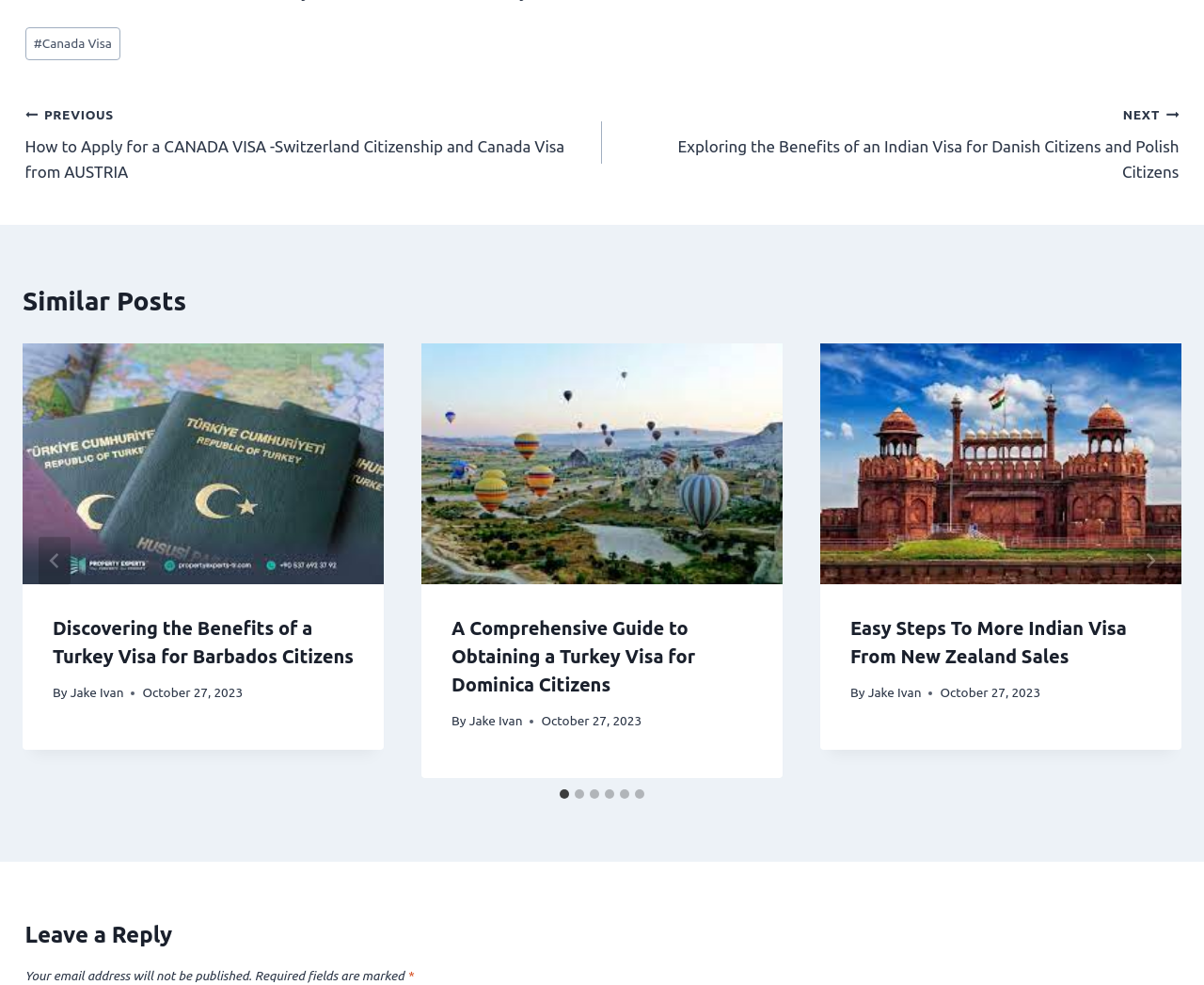Given the element description "Jake Ivan", identify the bounding box of the corresponding UI element.

[0.721, 0.696, 0.765, 0.711]